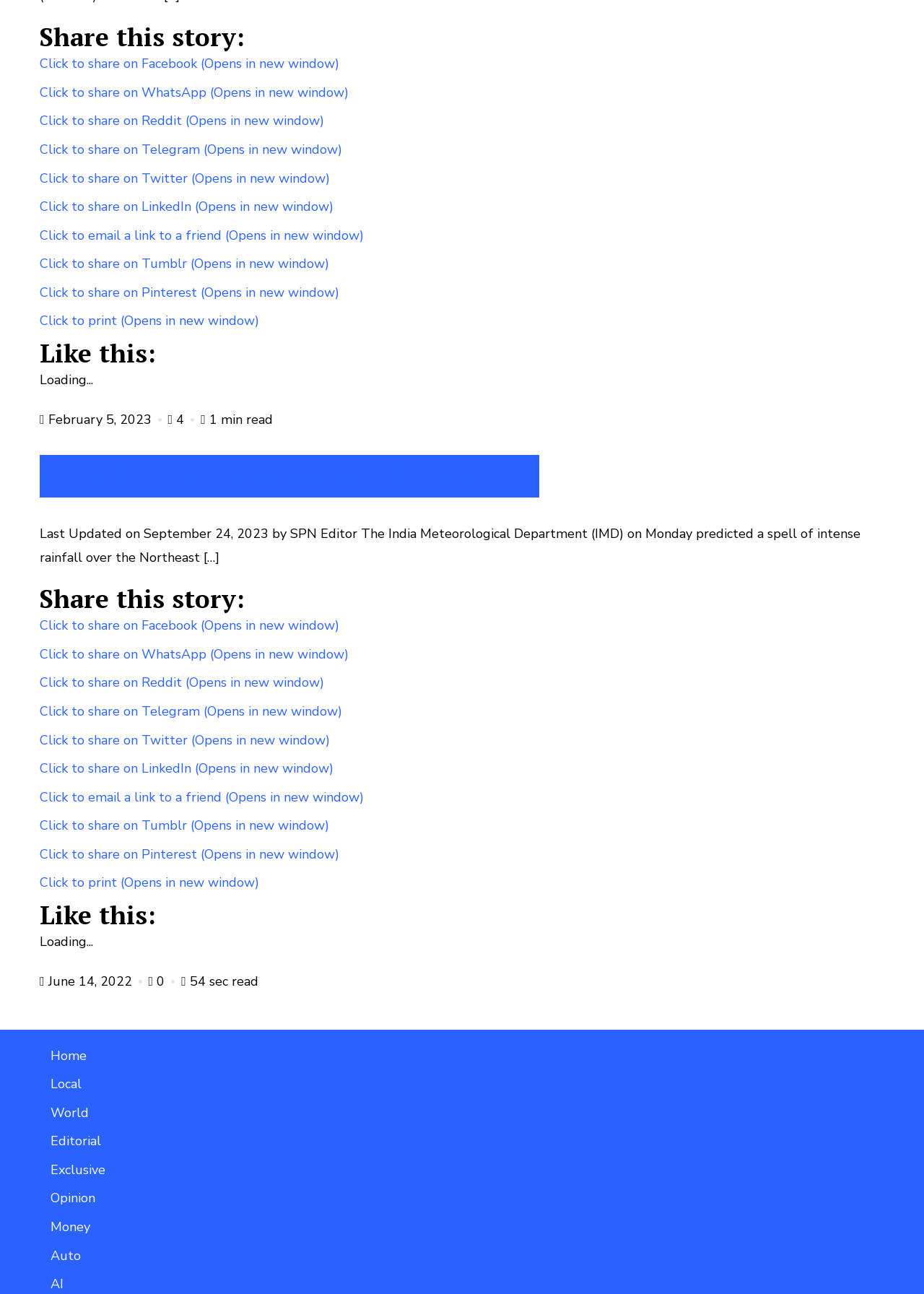Answer the question below in one word or phrase:
How many main categories are there in the webpage?

8